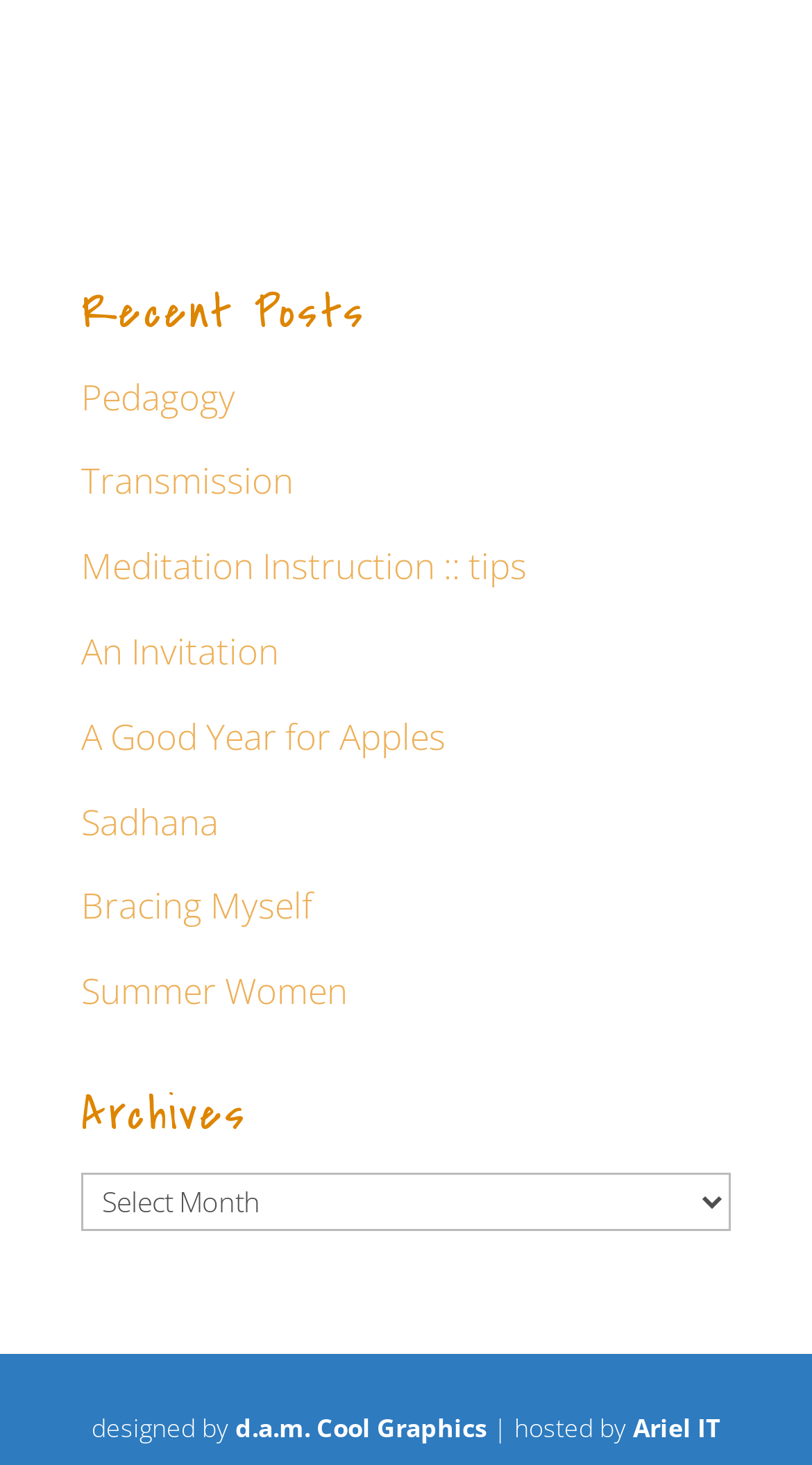Identify the bounding box of the UI component described as: "Summer Women".

[0.1, 0.66, 0.428, 0.693]